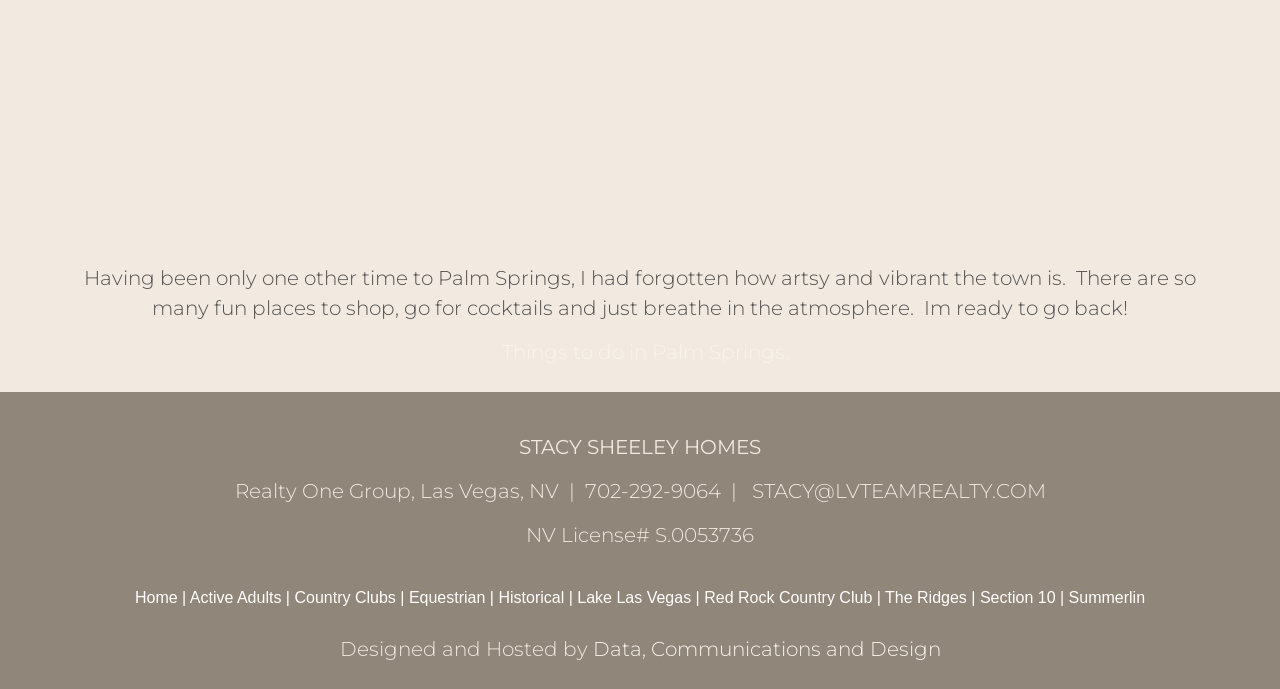Specify the bounding box coordinates for the region that must be clicked to perform the given instruction: "Click on 'Things to do in Palm Springs'".

[0.392, 0.494, 0.616, 0.529]